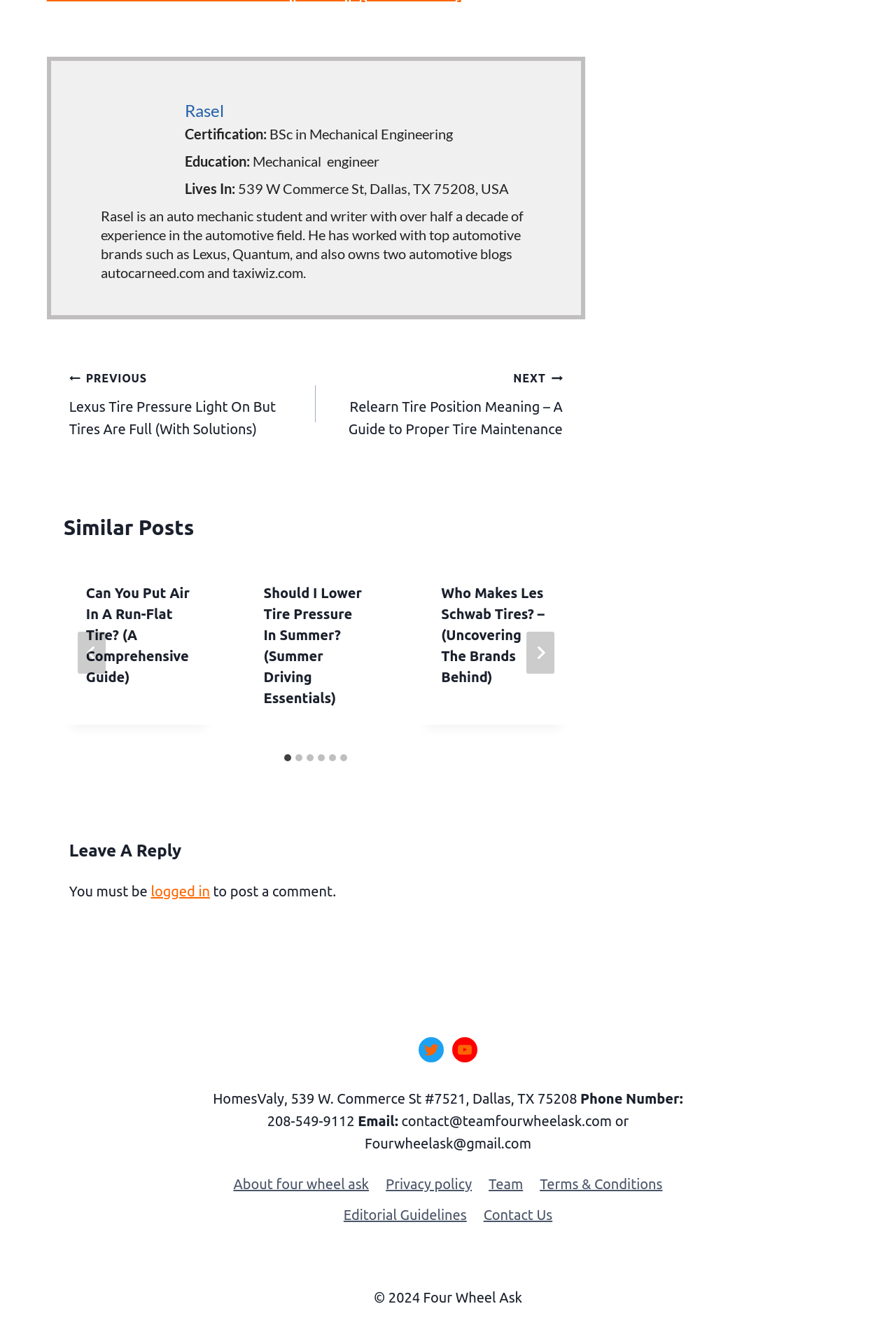Given the description About four wheel ask, predict the bounding box coordinates of the UI element. Ensure the coordinates are in the format (top-left x, top-left y, bottom-right x, bottom-right y) and all values are between 0 and 1.

[0.251, 0.887, 0.421, 0.91]